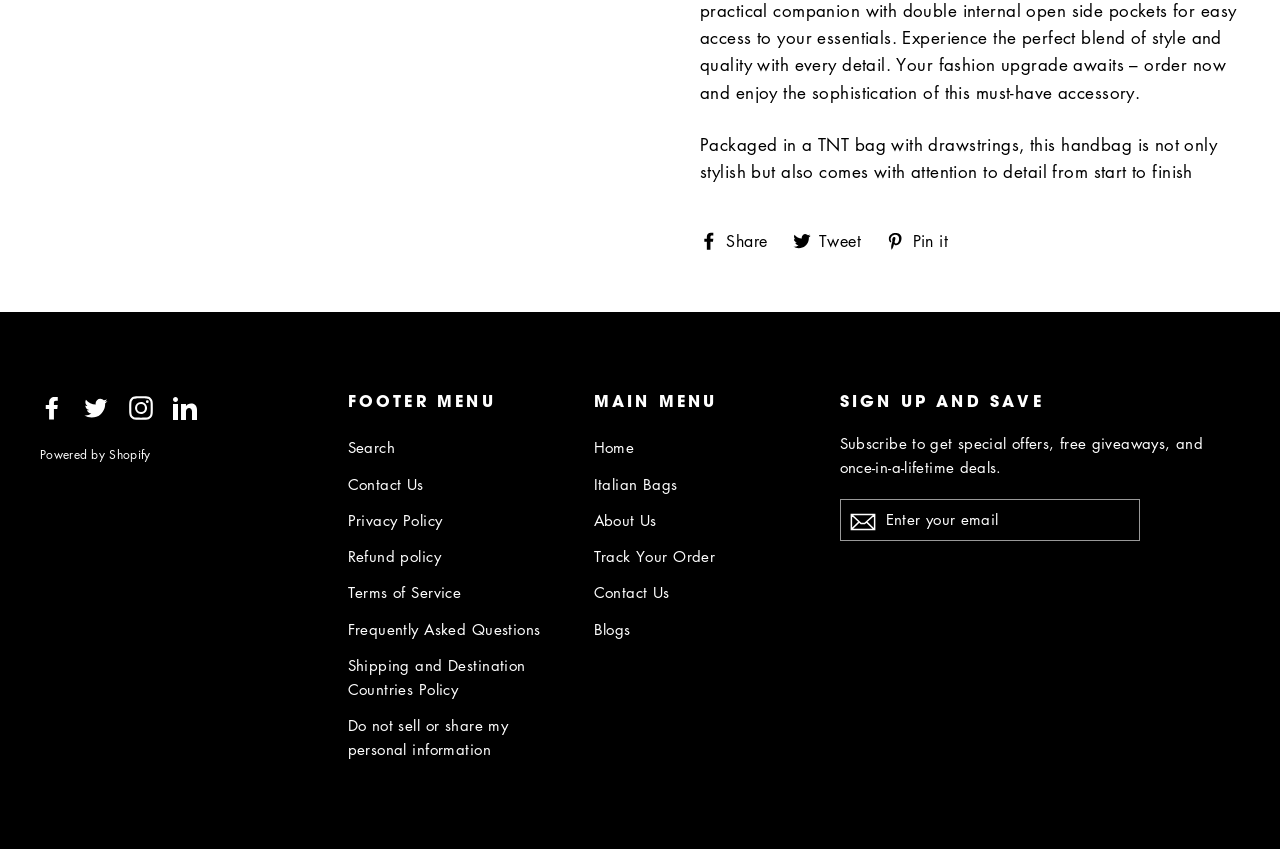For the following element description, predict the bounding box coordinates in the format (top-left x, top-left y, bottom-right x, bottom-right y). All values should be floating point numbers between 0 and 1. Description: Shipping and Destination Countries Policy

[0.271, 0.764, 0.44, 0.83]